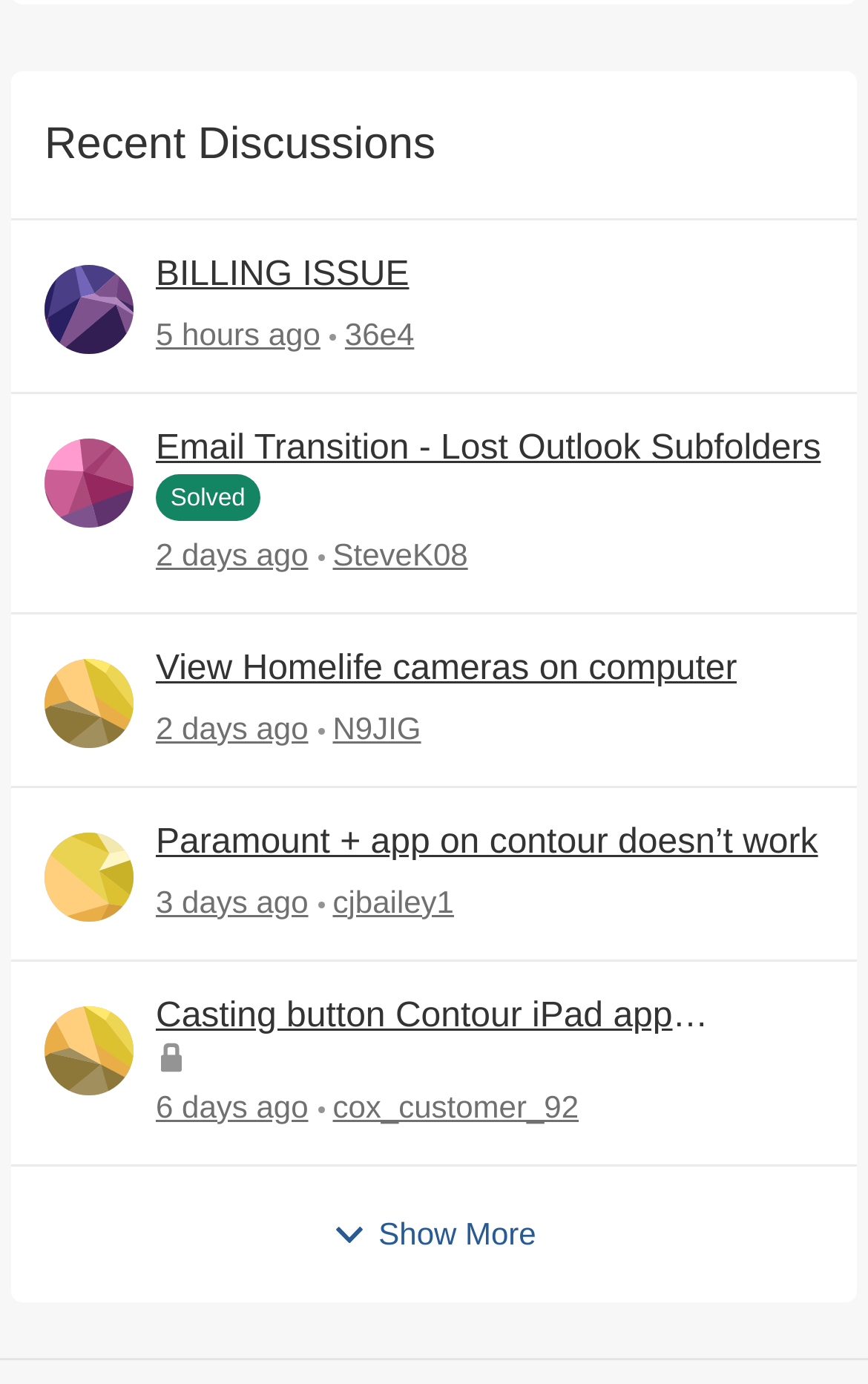Given the element description "Show More" in the screenshot, predict the bounding box coordinates of that UI element.

[0.382, 0.875, 0.618, 0.908]